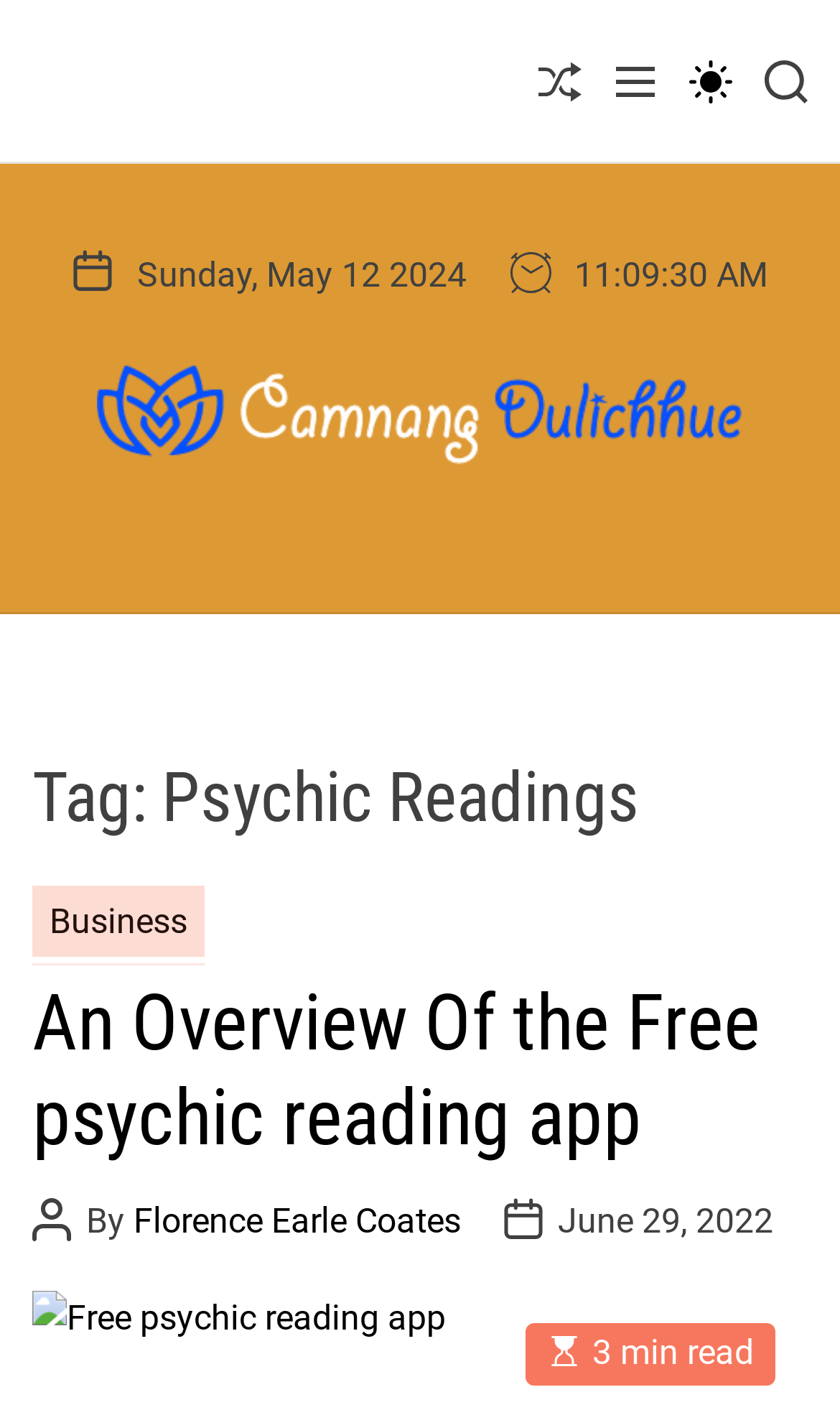Predict the bounding box coordinates of the area that should be clicked to accomplish the following instruction: "Search for something". The bounding box coordinates should consist of four float numbers between 0 and 1, i.e., [left, top, right, bottom].

[0.91, 0.015, 0.962, 0.1]